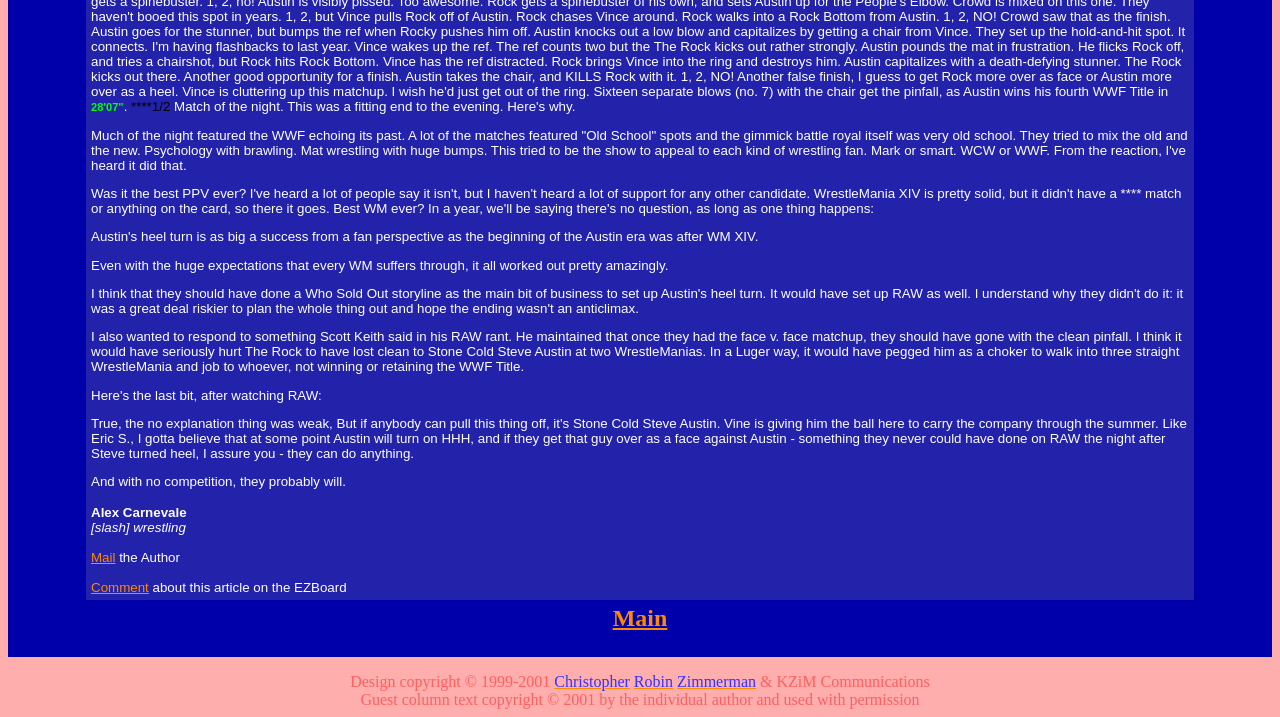Who owns the design copyright?
Could you answer the question with a detailed and thorough explanation?

The design copyright is owned by Christopher, Robin, Zimmerman & KZiM Communications, as stated at the bottom of the webpage.